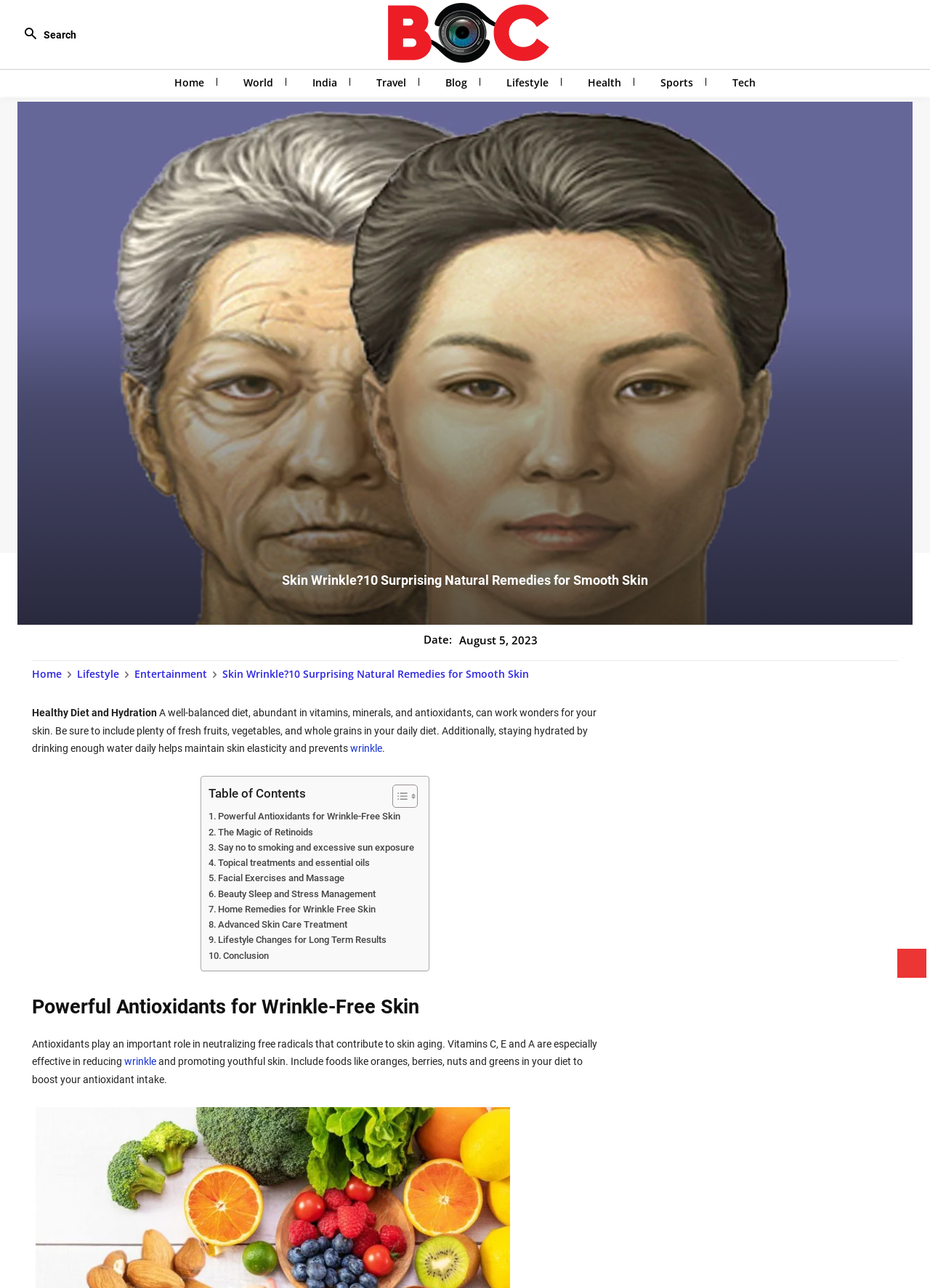Identify the bounding box for the described UI element. Provide the coordinates in (top-left x, top-left y, bottom-right x, bottom-right y) format with values ranging from 0 to 1: Powerful Antioxidants for Wrinkle-Free Skin

[0.224, 0.628, 0.431, 0.64]